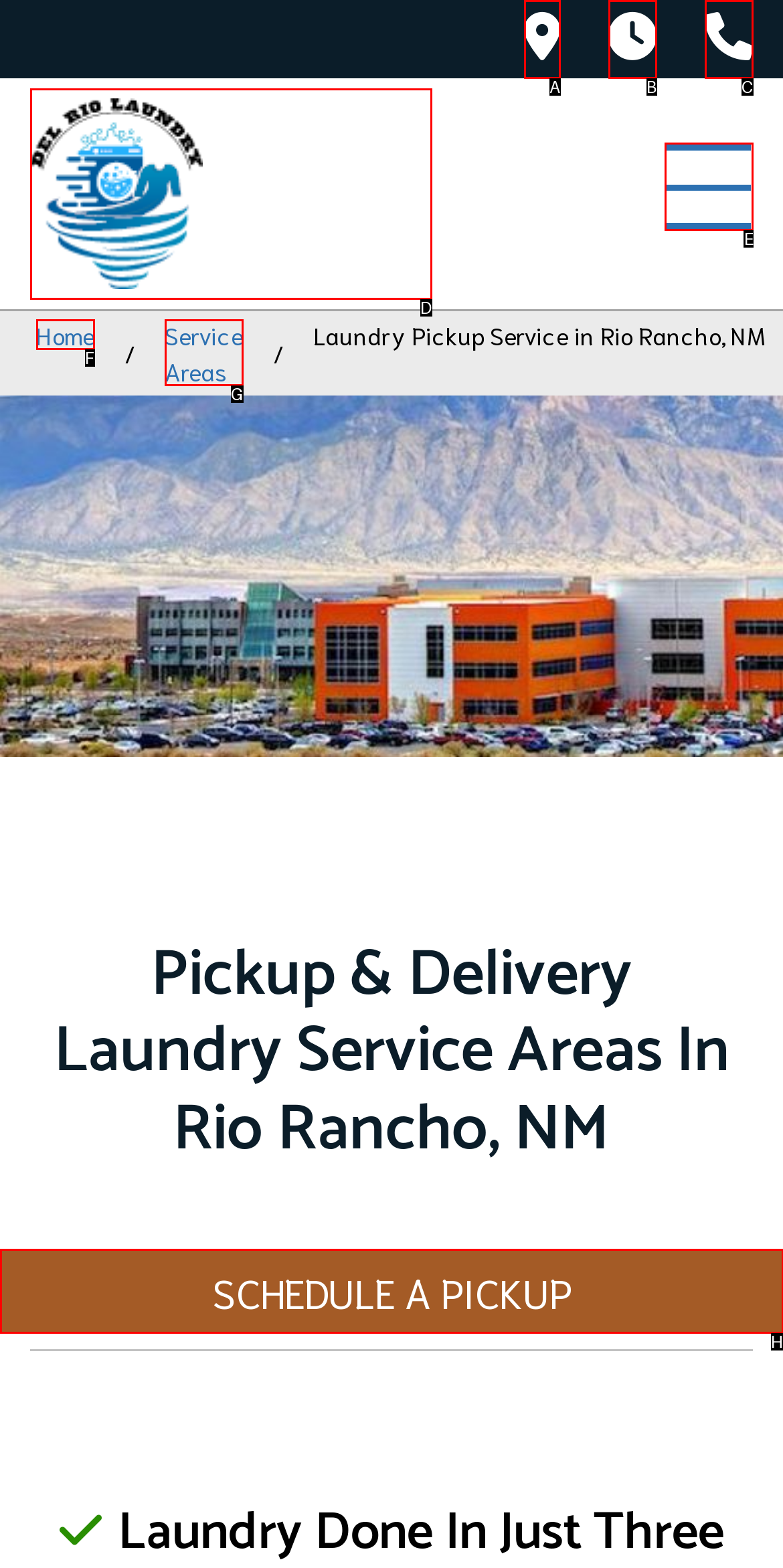Tell me the letter of the UI element I should click to accomplish the task: Toggle the menu based on the choices provided in the screenshot.

E